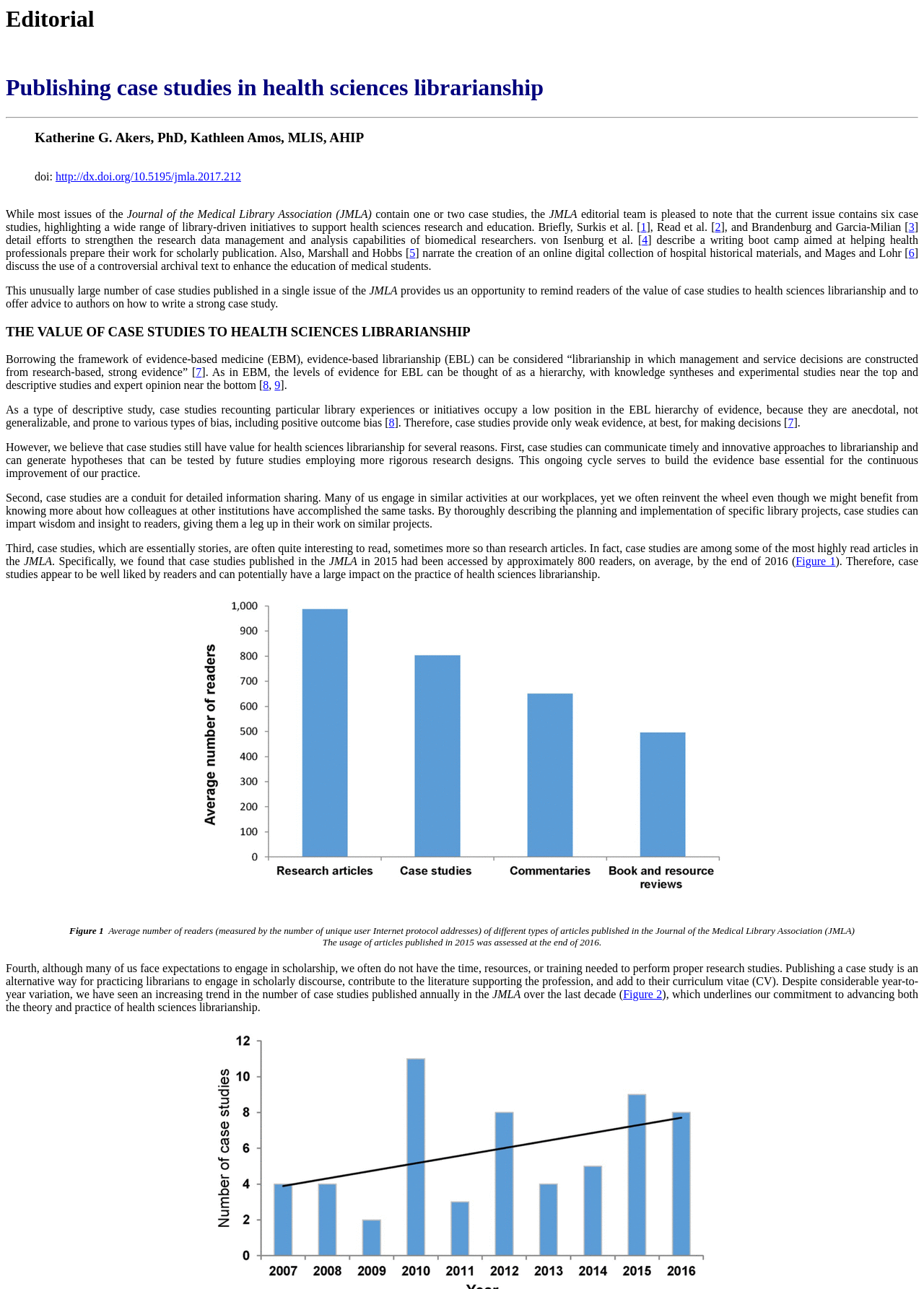What is the trend in the number of case studies published annually in JMLA?
Using the image as a reference, give an elaborate response to the question.

The editorial mentions that there has been an increasing trend in the number of case studies published annually in JMLA over the last decade, which is evident from Figure 2.